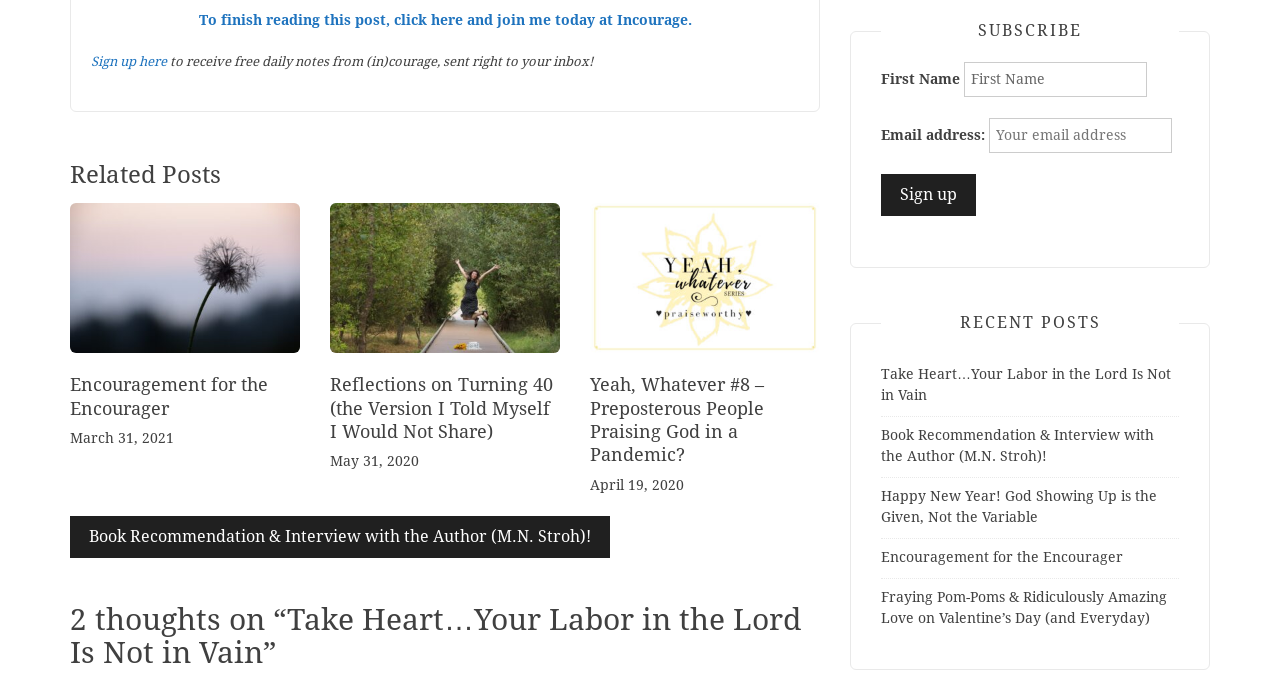Identify the bounding box coordinates of the clickable section necessary to follow the following instruction: "View recent post 'Take Heart…Your Labor in the Lord Is Not in Vain'". The coordinates should be presented as four float numbers from 0 to 1, i.e., [left, top, right, bottom].

[0.688, 0.536, 0.915, 0.591]